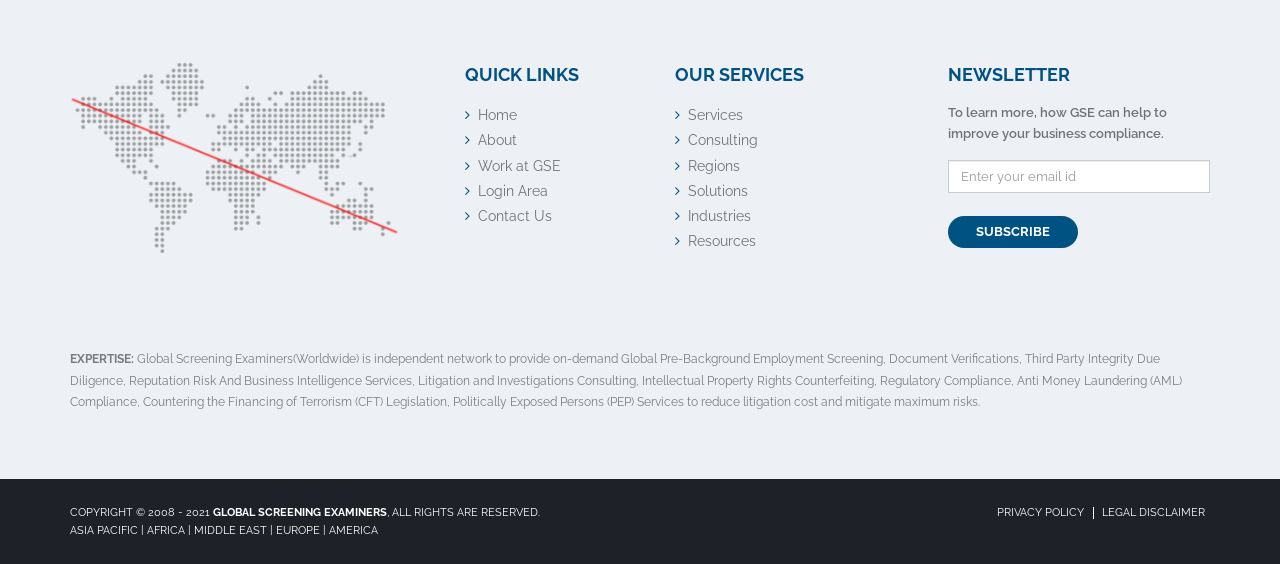Look at the image and write a detailed answer to the question: 
What is the link to the privacy policy page?

The link to the privacy policy page is located at the bottom of the page, and it says 'PRIVACY POLICY'.